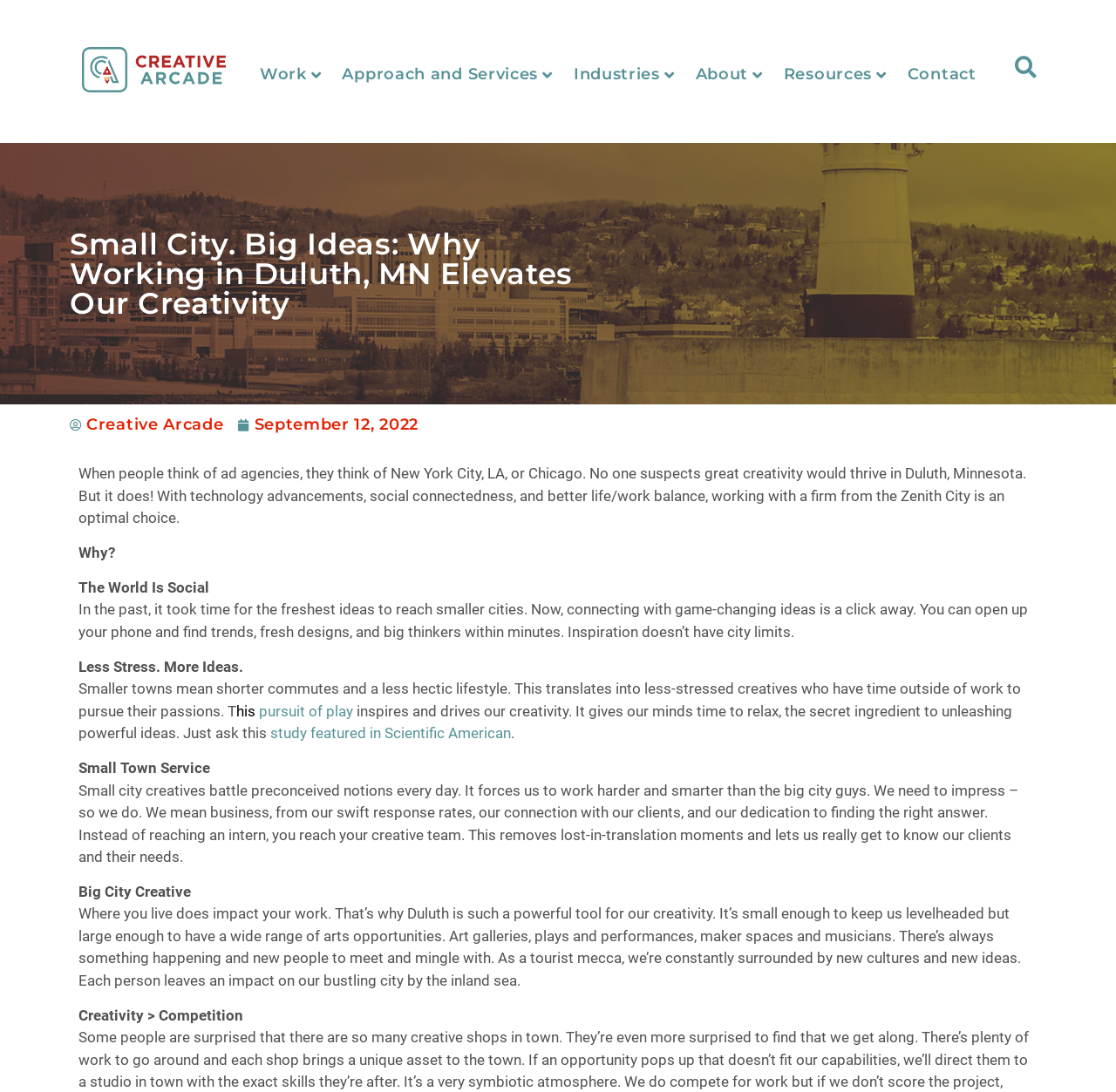Illustrate the webpage with a detailed description.

This webpage is about Creative Arcade, an advertising agency based in Duluth, Minnesota. At the top, there are six navigation links: "Work", "Approach and Services", "Industries", "About", "Resources", and "Contact", each with a dropdown menu. To the right of these links, there is a search bar with a "Search" button.

Below the navigation links, there is a large heading that reads "Small City. Big Ideas: Why Working in Duluth, MN Elevates Our Creativity". Underneath this heading, there are two links: "Creative Arcade" and "September 12, 2022".

The main content of the page is divided into several sections. The first section starts with a paragraph of text that explains why Duluth, Minnesota is a great place for creativity to thrive. This is followed by several subheadings, including "Why?", "The World Is Social", "Less Stress. More Ideas.", "Small Town Service", "Big City Creative", and "Creativity > Competition". Each of these subheadings is accompanied by a block of text that explains how Duluth's unique characteristics contribute to the agency's creativity.

Throughout the page, there are several links to external resources, including a study featured in Scientific American and a link to "pursuit of play". The text is well-organized and easy to follow, with clear headings and concise paragraphs. Overall, the page effectively communicates the benefits of working with a creative agency based in Duluth, Minnesota.